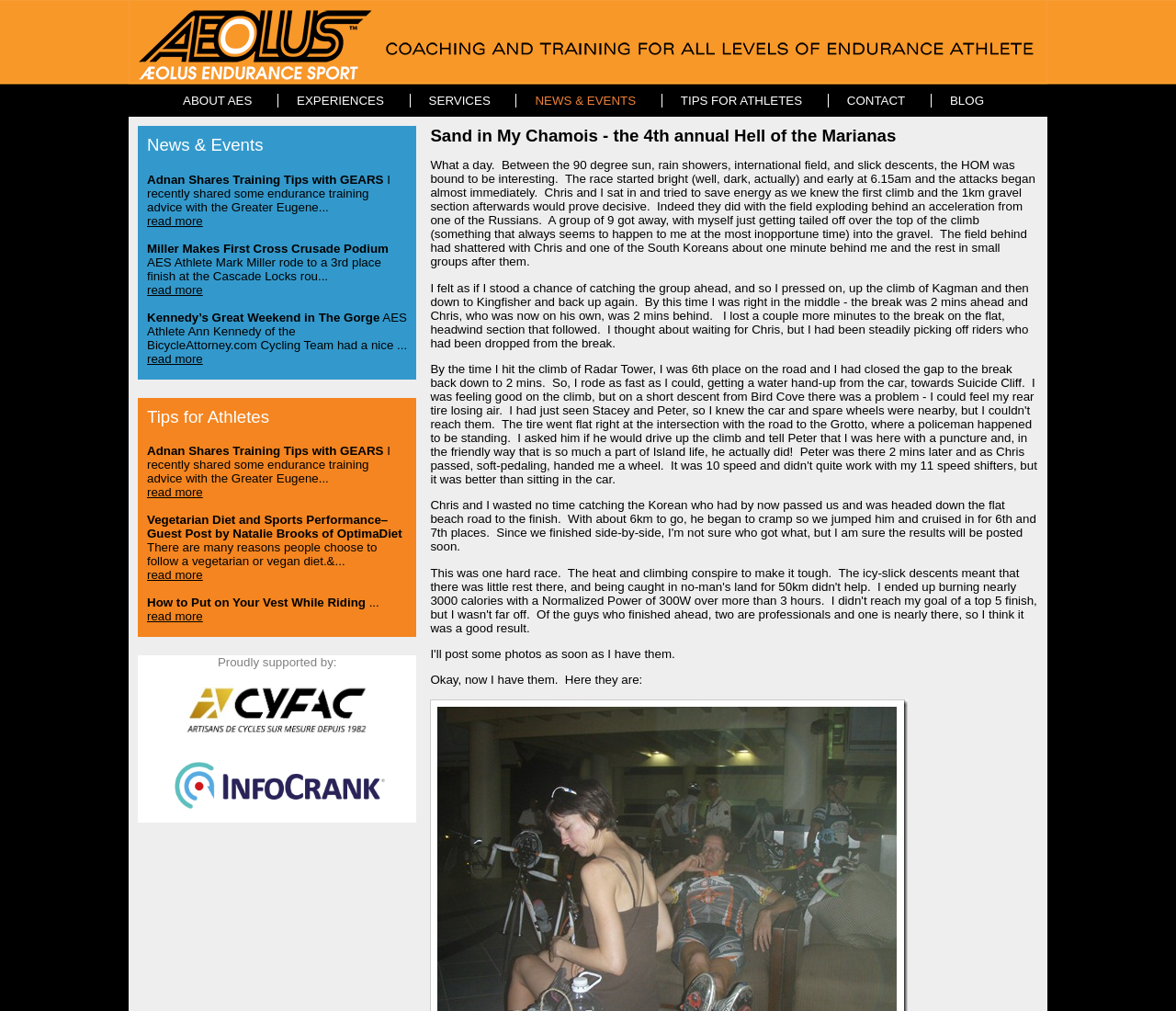What is the title of the blog post about vegetarian diet and sports performance?
Use the screenshot to answer the question with a single word or phrase.

Vegetarian Diet and Sports Performance